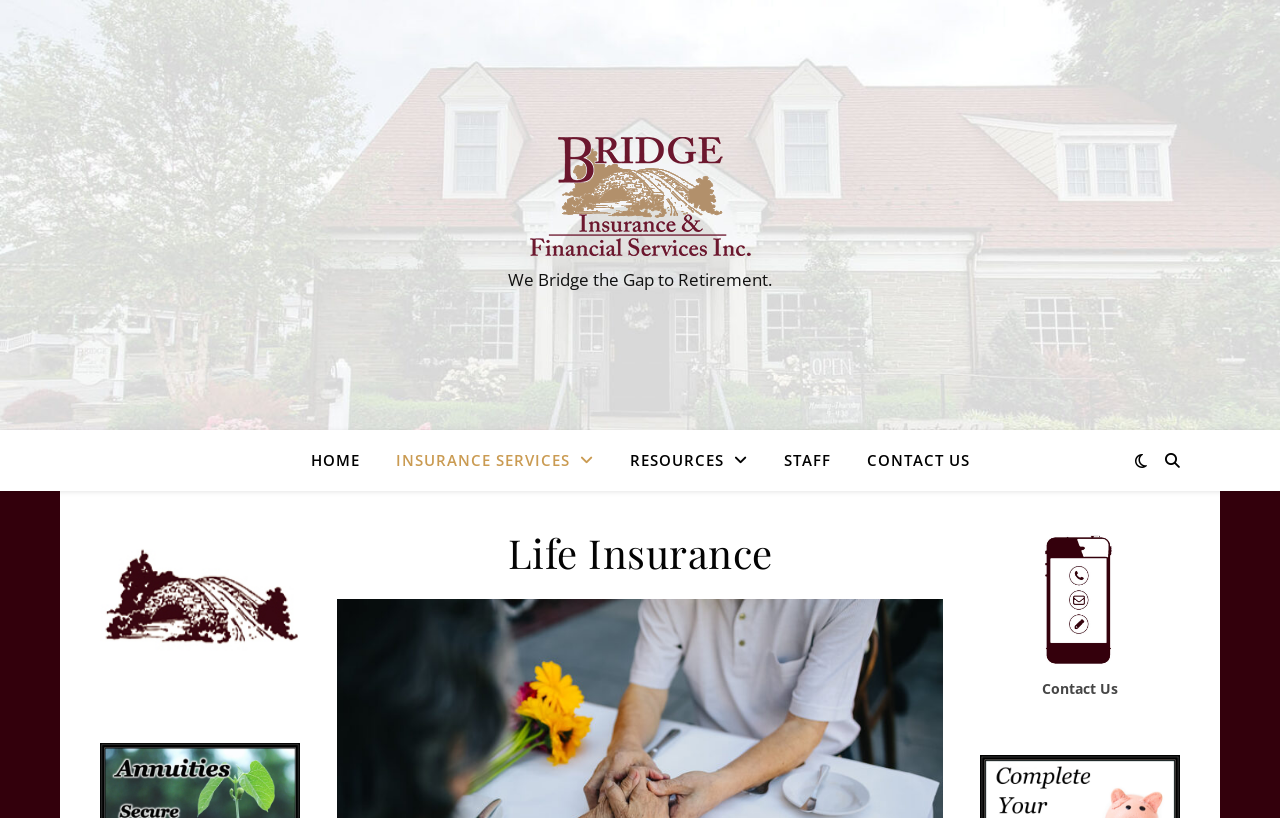Answer the following in one word or a short phrase: 
How many main navigation links are there?

5